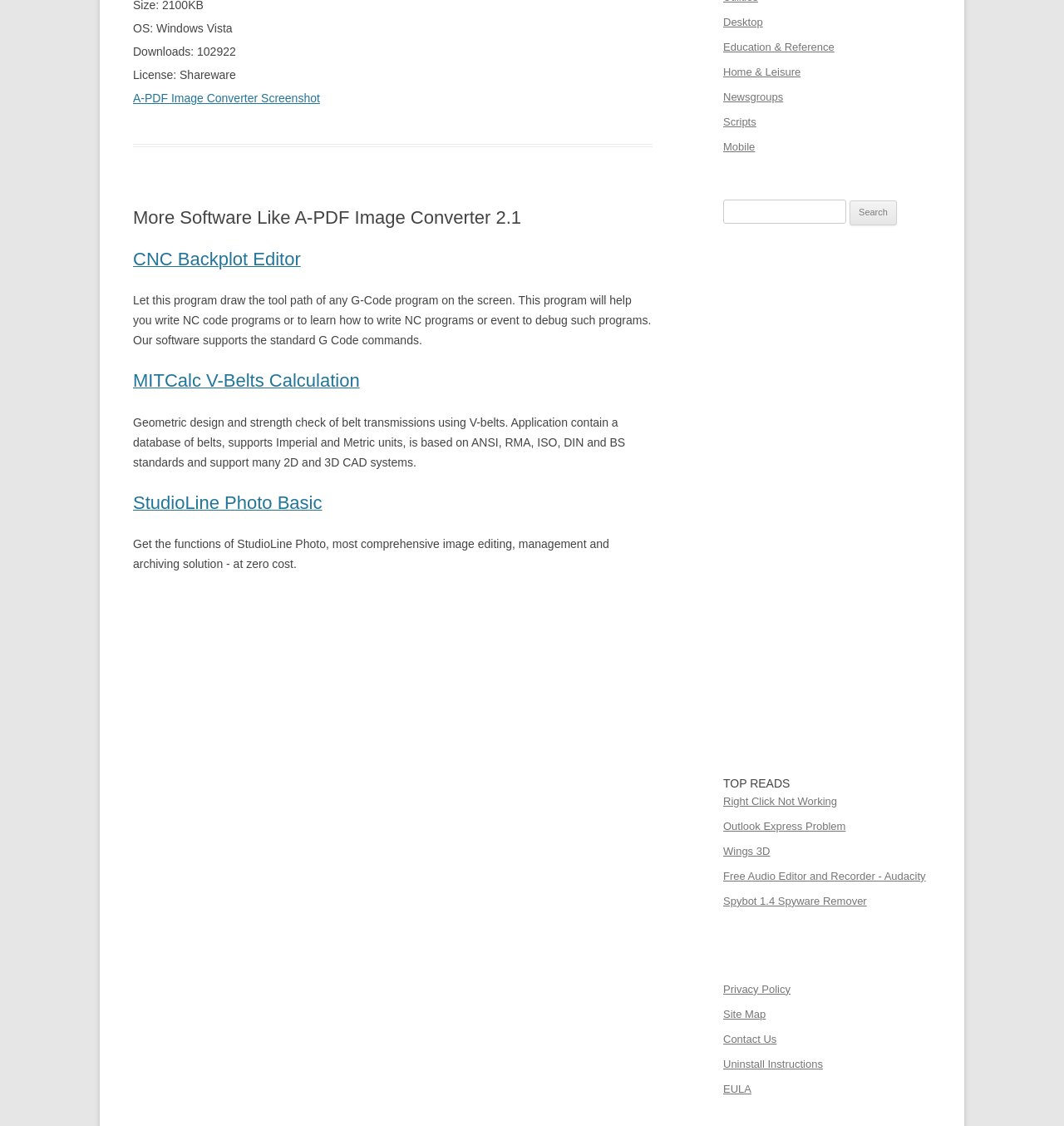Extract the bounding box coordinates for the described element: "Connection Card". The coordinates should be represented as four float numbers between 0 and 1: [left, top, right, bottom].

None